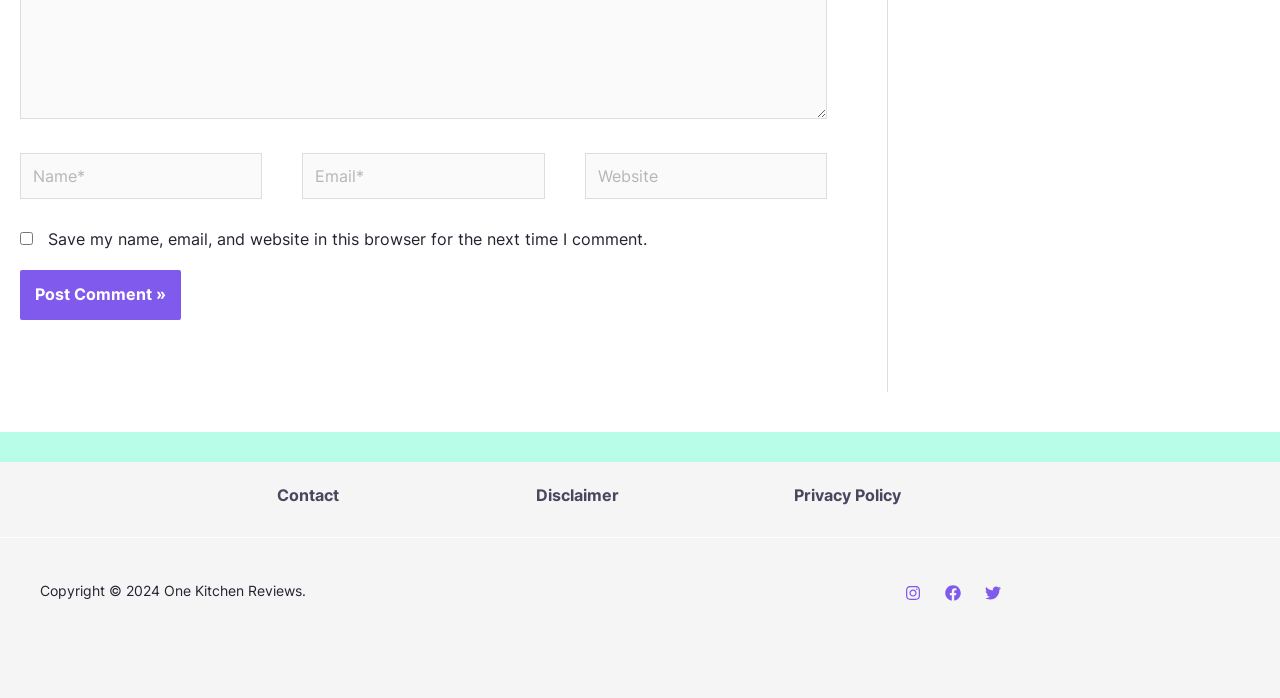Using the webpage screenshot and the element description isclai, determine the bounding box coordinates. Specify the coordinates in the format (top-left x, top-left y, bottom-right x, bottom-right y) with values ranging from 0 to 1.

[0.428, 0.695, 0.458, 0.724]